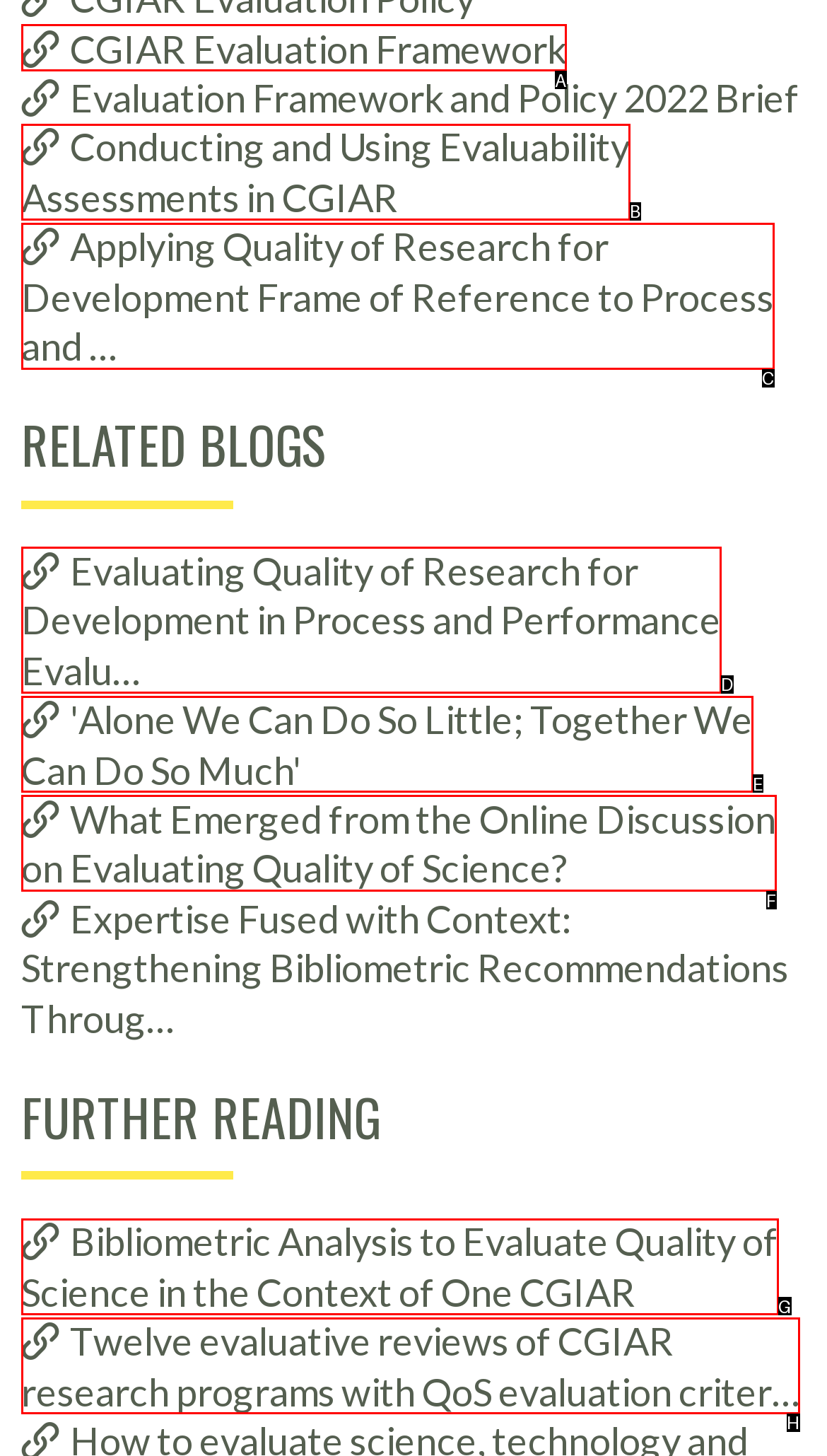To achieve the task: view Philly Phlyer 2010, which HTML element do you need to click?
Respond with the letter of the correct option from the given choices.

None